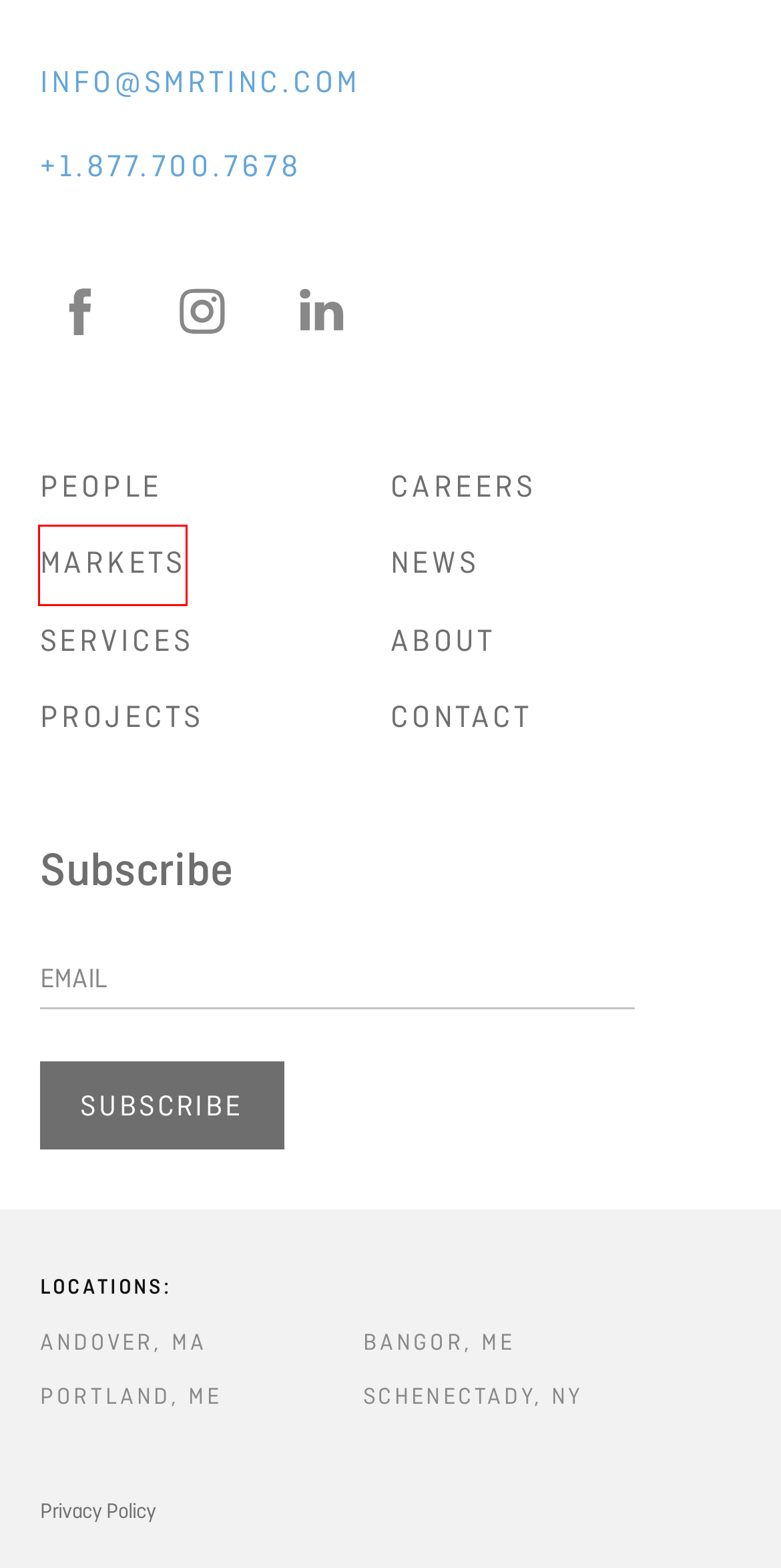You are presented with a screenshot of a webpage containing a red bounding box around an element. Determine which webpage description best describes the new webpage after clicking on the highlighted element. Here are the candidates:
A. Portland ME Office | SMRT Architects & Engineers
B. Careers - SMRT Architects & Engineers
C. Architecture Markets | SMRT Architects & Engineers
D. Architecture News and Articles | SMRT Architects & Engineers
E. Privacy Policy - SMRT
F. Bangor ME Office | SMRT Architects & Engineers
G. Architecture Projects | SMRT Architects & Engineers
H. People | SMRT Architects & Engineers

C